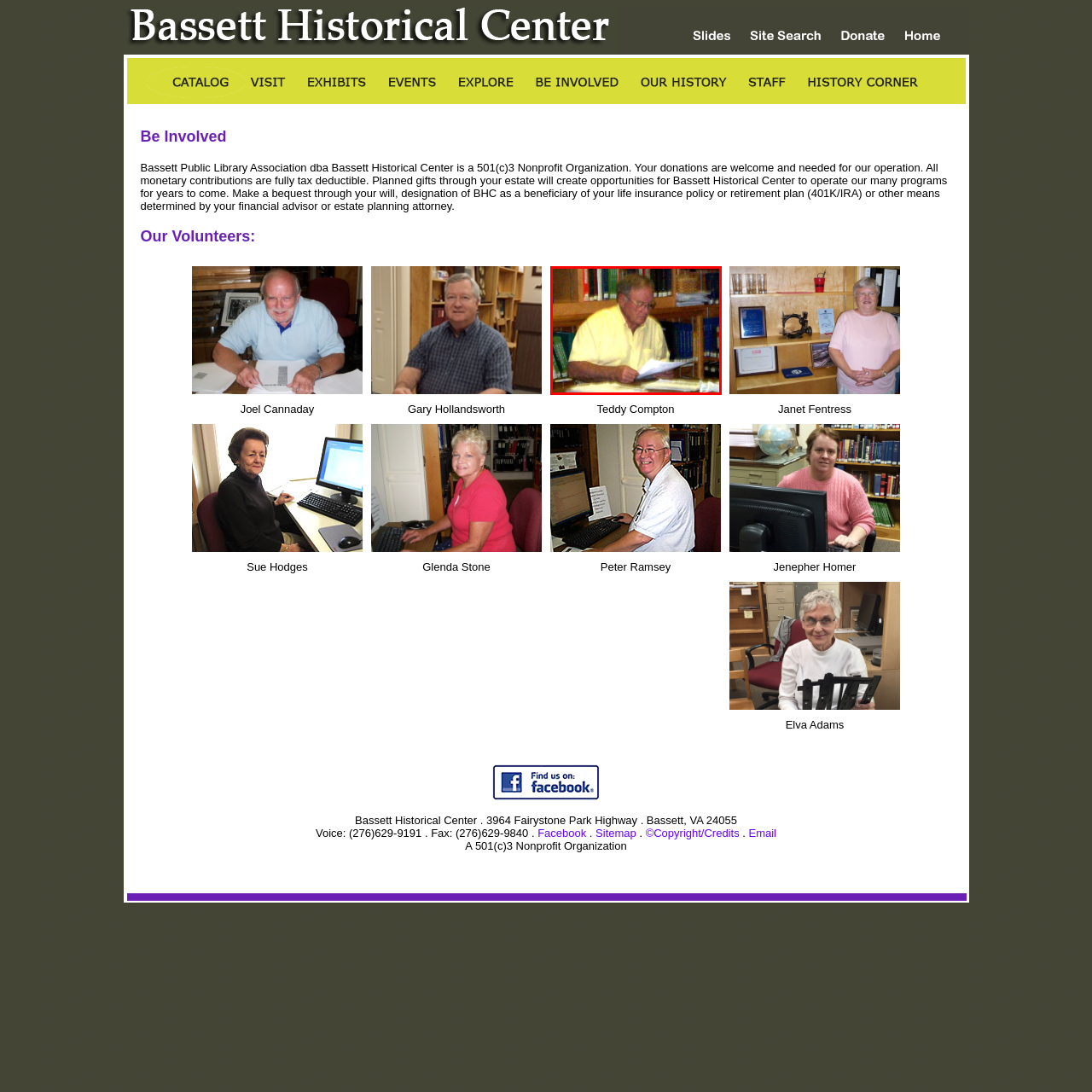Please concentrate on the part of the image enclosed by the red bounding box and answer the following question in detail using the information visible: What is the purpose of the Bassett Historical Center?

The image and caption suggest that the Bassett Historical Center is committed to preserving local history, and the presence of books and resources on the shelves reinforces this idea, implying that the center is dedicated to collecting, preserving, and making available historical information and materials.